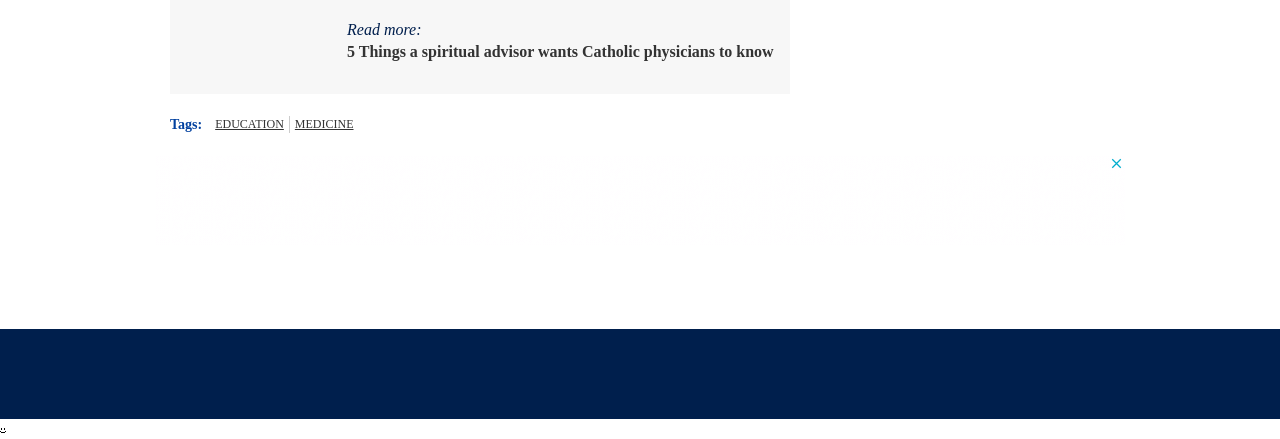Can you find the bounding box coordinates for the element to click on to achieve the instruction: "Explore the DAILY PROPAGANDA ARCHIVE"?

None